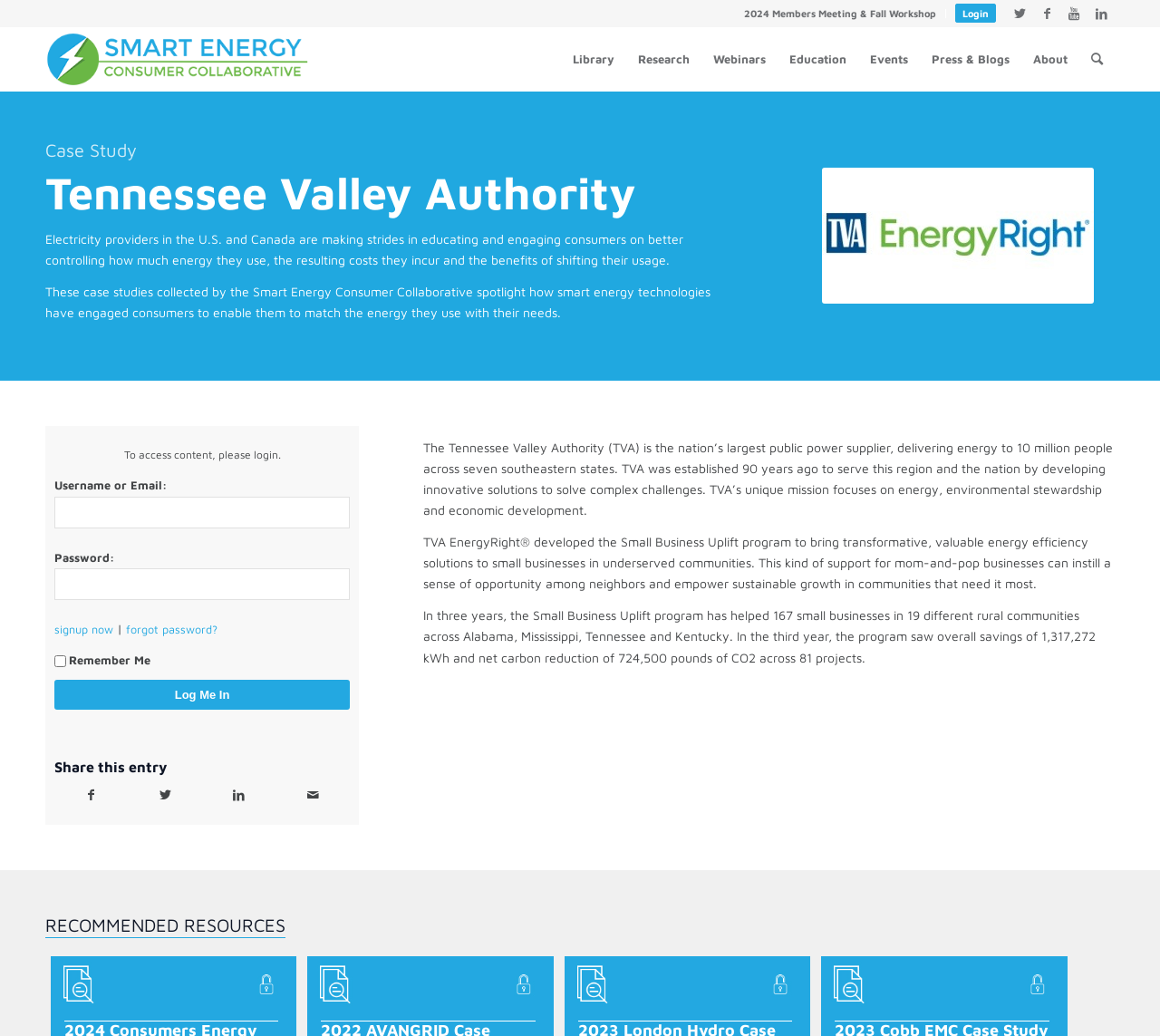How many small businesses were helped by the Small Business Uplift program in three years?
Using the information presented in the image, please offer a detailed response to the question.

The webpage states that in three years, the Small Business Uplift program has helped 167 small businesses in 19 different rural communities across Alabama, Mississippi, Tennessee, and Kentucky.